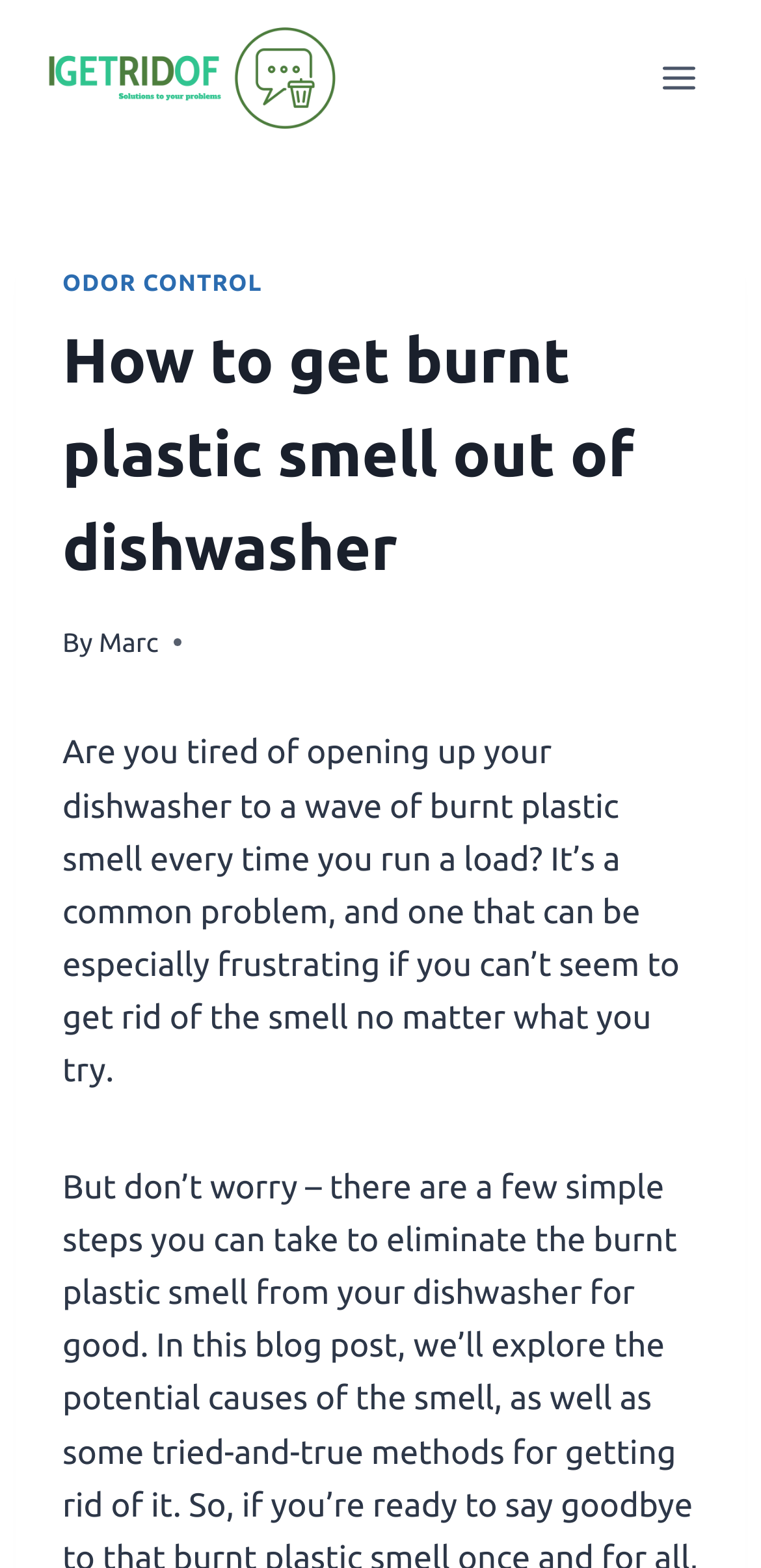Who is the author of the article?
Please interpret the details in the image and answer the question thoroughly.

The author of the article is mentioned as 'Marc' in the sentence 'By Marc' which appears below the header.